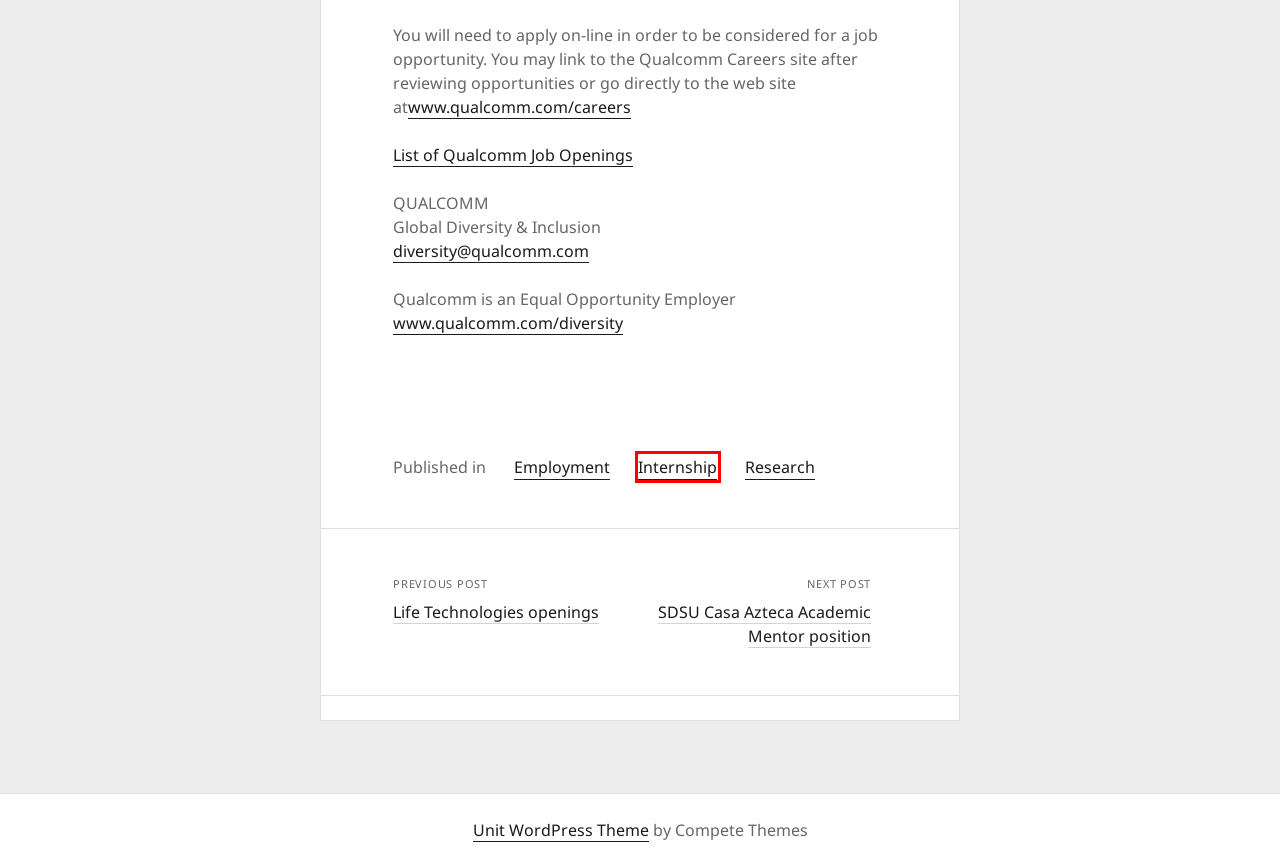You have received a screenshot of a webpage with a red bounding box indicating a UI element. Please determine the most fitting webpage description that matches the new webpage after clicking on the indicated element. The choices are:
A. Employment – San Diego MESA Alliance
B. Unit WordPress Theme | Compete Themes
C. SDSU Casa Azteca Academic Mentor position – San Diego MESA Alliance
D. Life Technologies openings – San Diego MESA Alliance
E. Internship – San Diego MESA Alliance
F. Engineering jobs | San Diego jobs | Qualcomm Careers | Qualcomm
G. Diversity, Equity and Inclusion | Qualcomm
H. Research – San Diego MESA Alliance

E